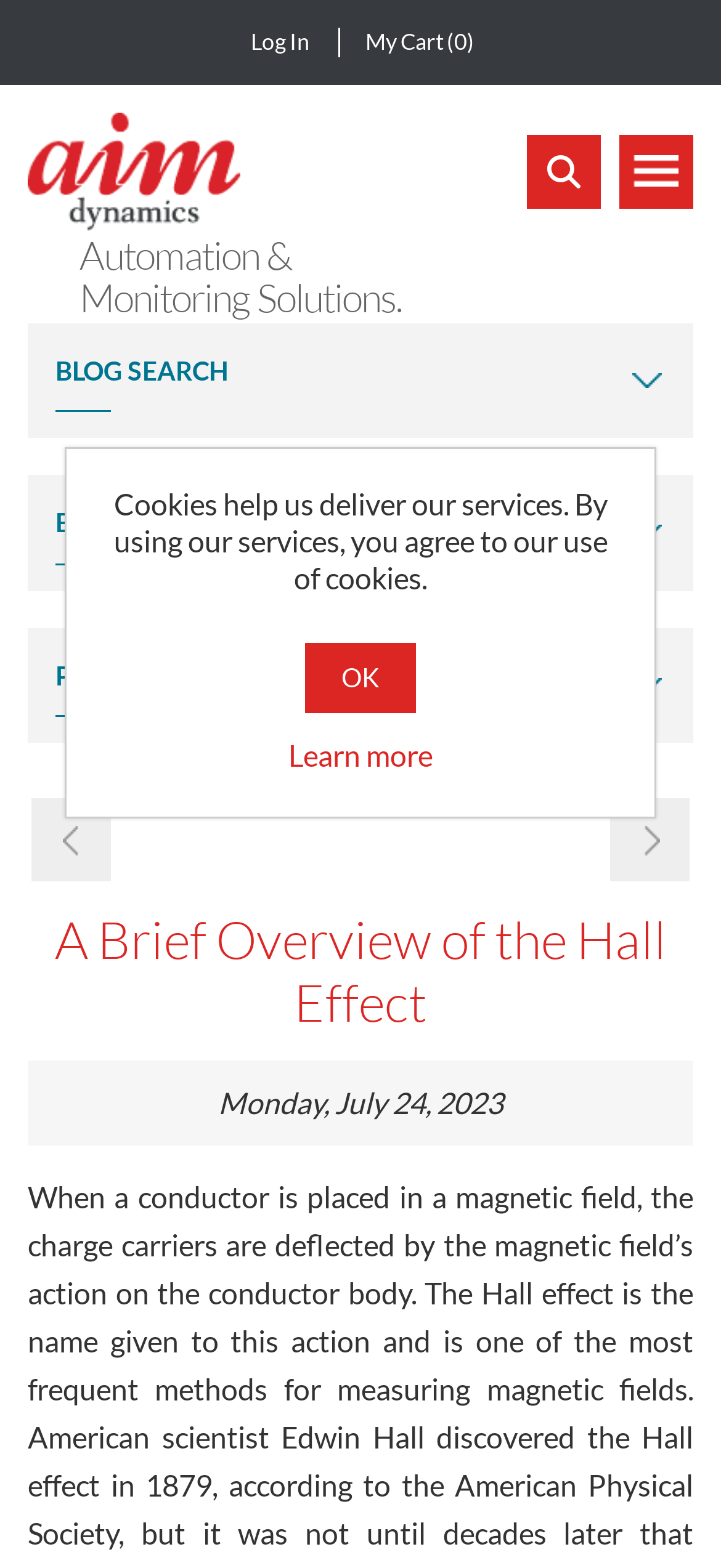Predict the bounding box coordinates for the UI element described as: "My Cart (0)". The coordinates should be four float numbers between 0 and 1, presented as [left, top, right, bottom].

[0.506, 0.006, 0.658, 0.048]